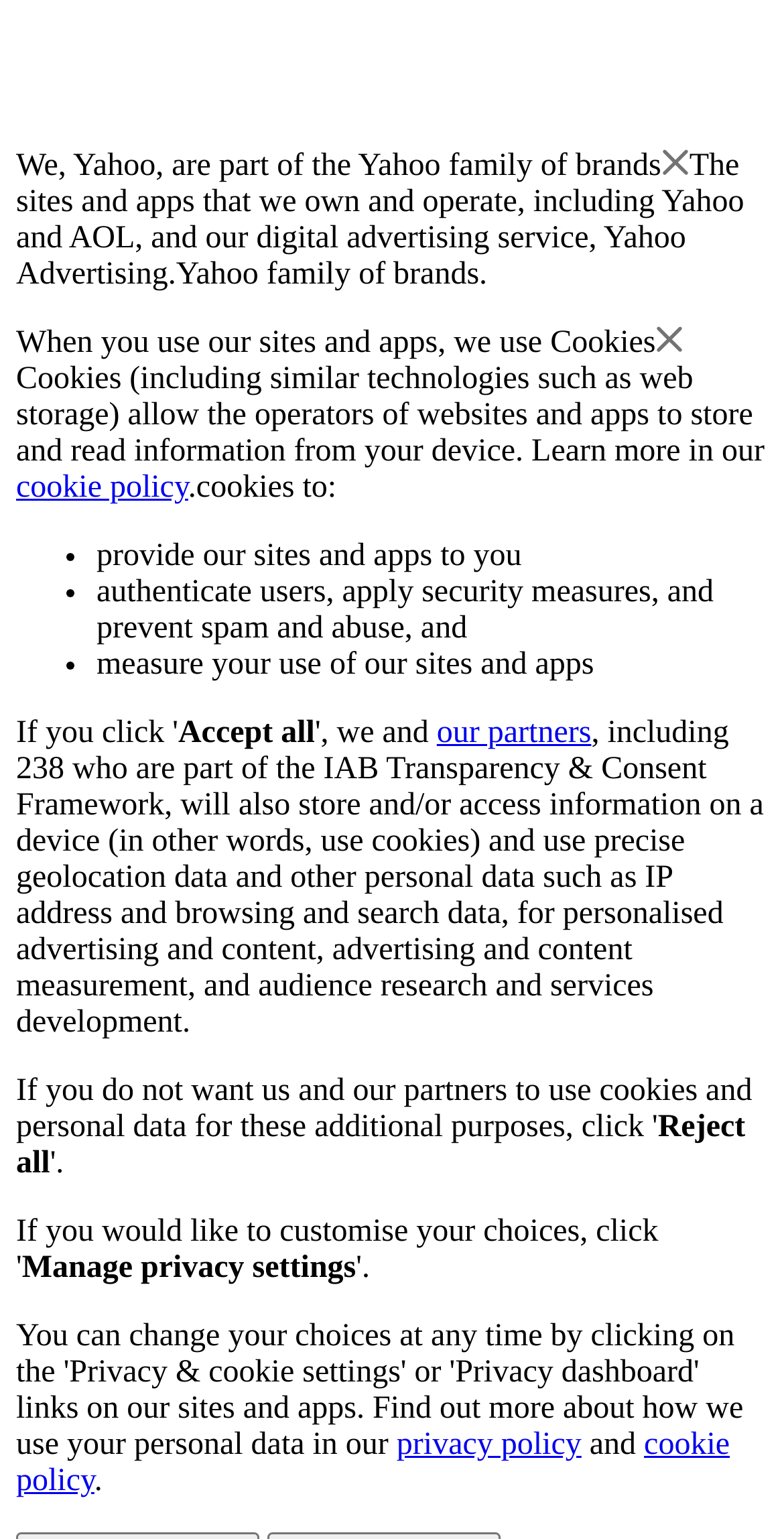What is the purpose of using cookies?
Look at the screenshot and provide an in-depth answer.

The webpage states that cookies are used to provide sites and apps to users, authenticate users, apply security measures, and prevent spam and abuse, among other purposes.